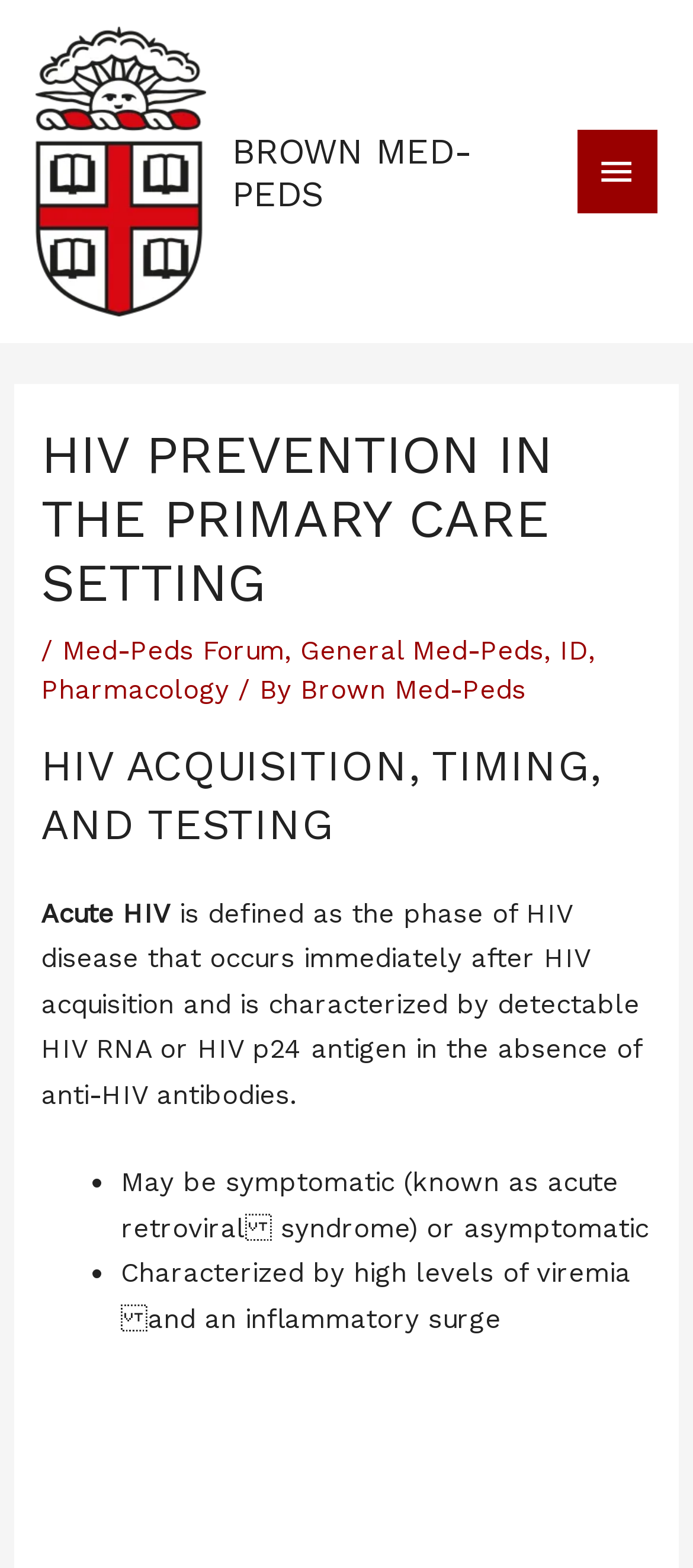Mark the bounding box of the element that matches the following description: "Med-Peds Forum".

[0.09, 0.405, 0.41, 0.425]